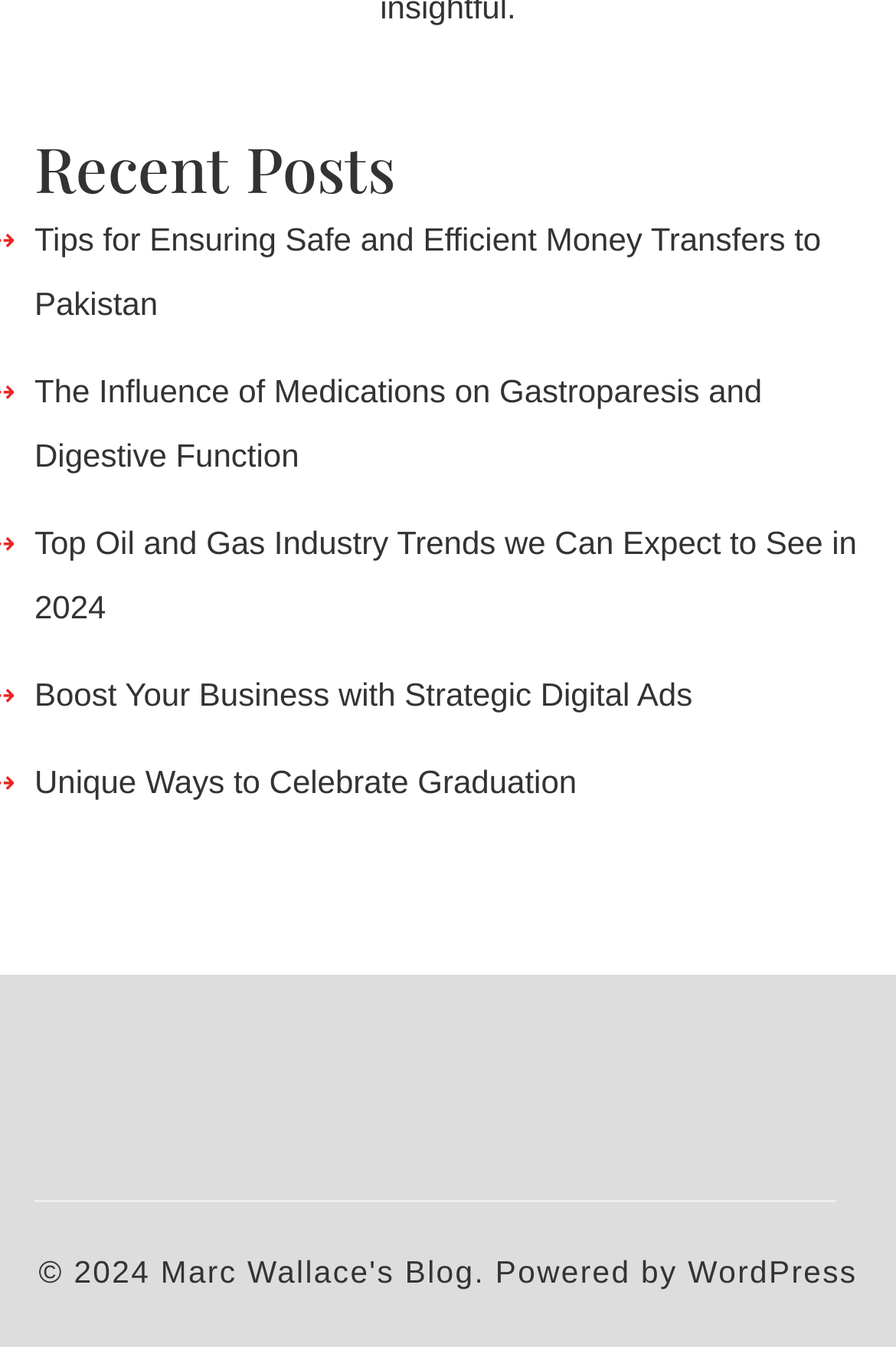Using the description "Comic Book Legal Defense Fund", locate and provide the bounding box of the UI element.

None